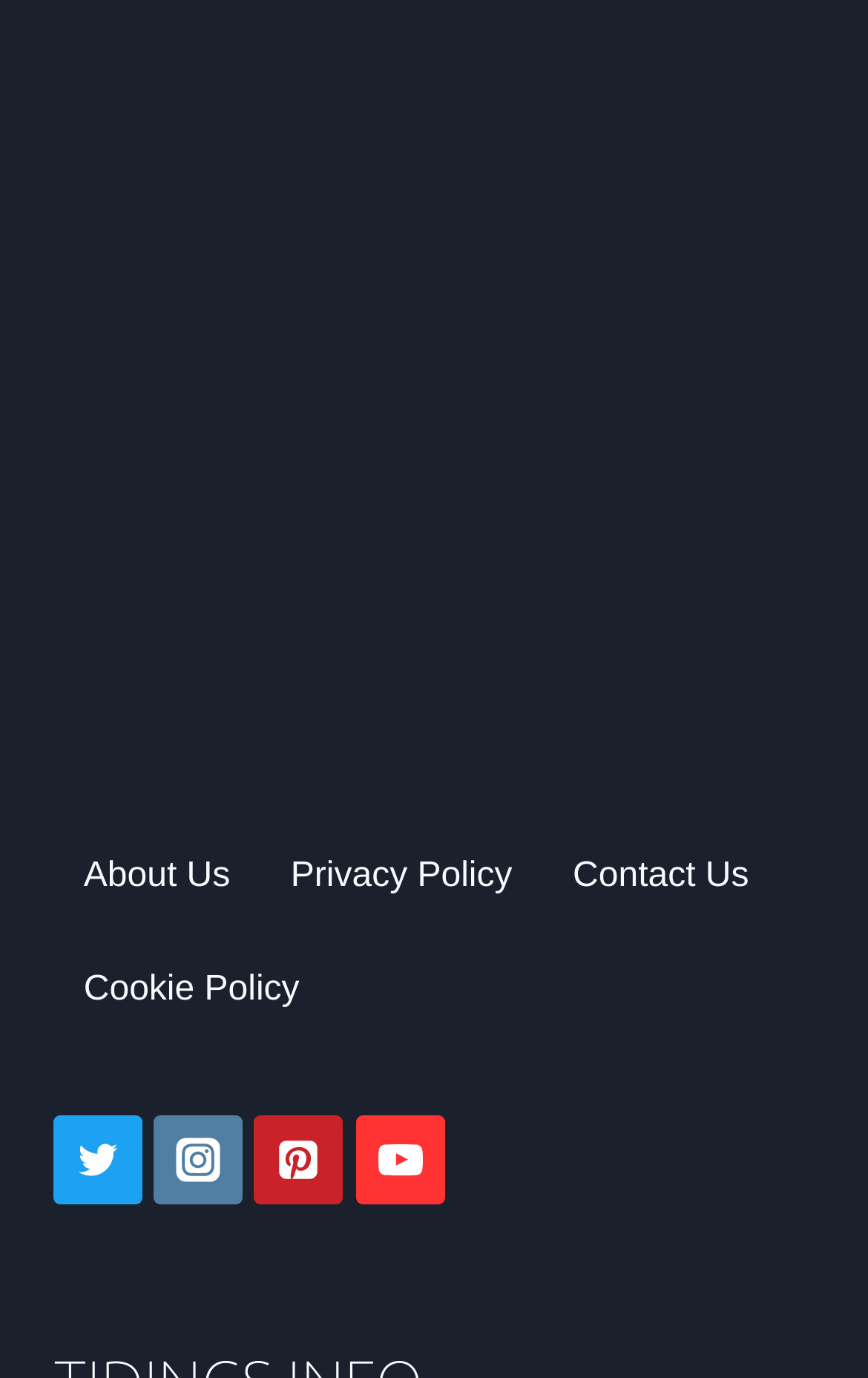How many links are in the footer navigation?
Give a one-word or short phrase answer based on the image.

4